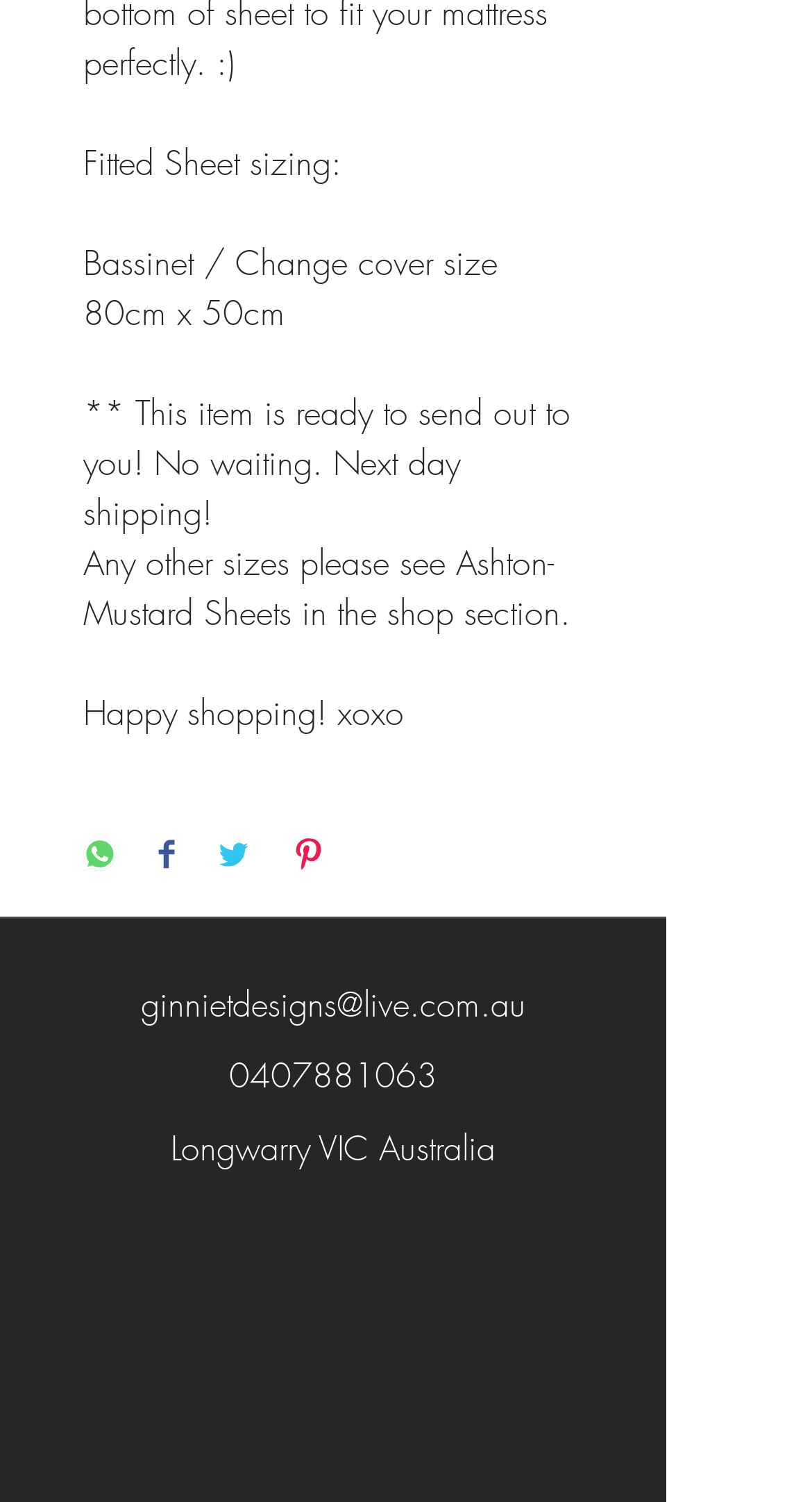Kindly determine the bounding box coordinates for the clickable area to achieve the given instruction: "Contact via email".

[0.173, 0.653, 0.647, 0.683]